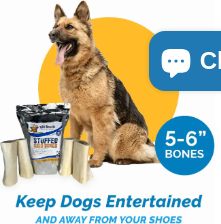Provide a thorough description of the image, including all visible elements.

This vibrant image captures a playful dog, likely a German Shepherd, sitting proudly next to a package of stuffed dog bones. The product prominently features five to six-inch bones, ideal for keeping dogs entertained and away from shoes. The background is bright and inviting, suggesting a focus on pet joy and engagement. In the corner, there's a chat icon encouraging potential customers to connect for more information, indicating a customer service option available on the platform. The text at the bottom emphasizes the importance of providing stimulating activities for dogs, making this an appealing visual for pet owners looking to enhance their furry friends' playtime.